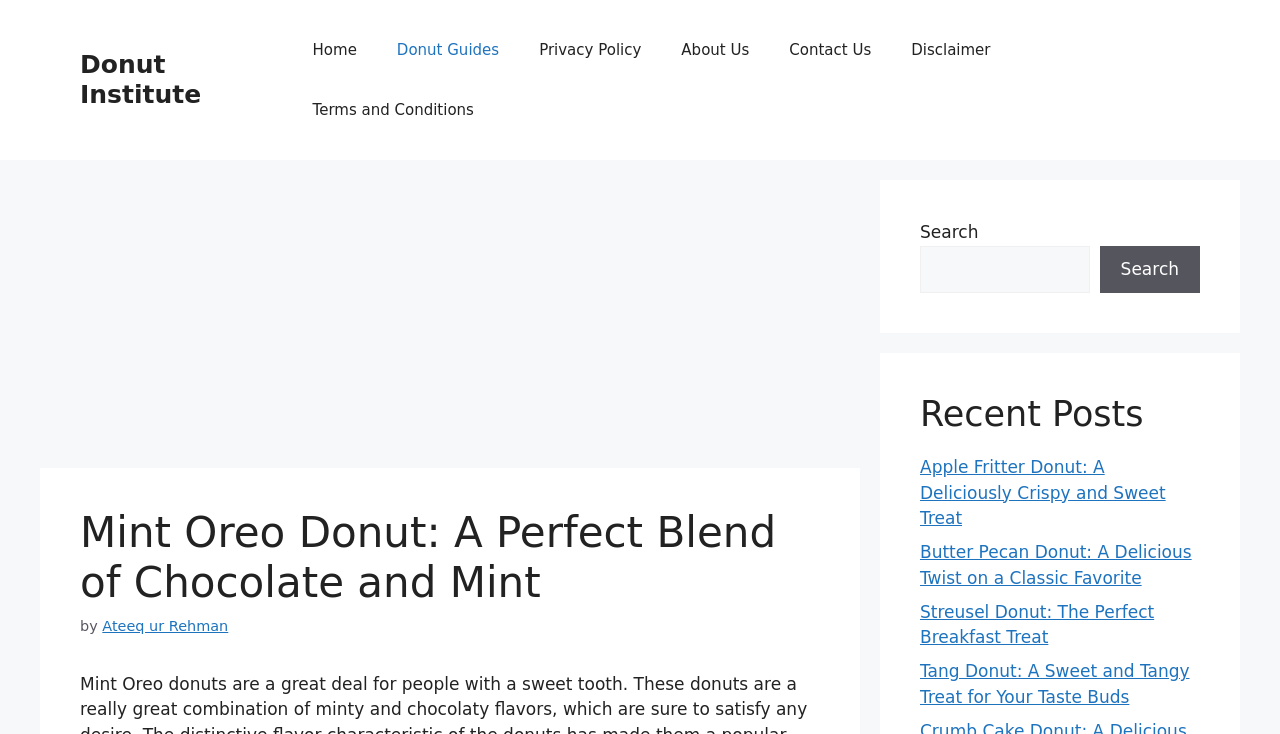Based on the image, please respond to the question with as much detail as possible:
What is the name of the donut being described?

The webpage is focused on a specific type of donut, and the heading 'Mint Oreo Donut: A Perfect Blend of Chocolate and Mint' suggests that the donut being described is a Mint Oreo Donut.